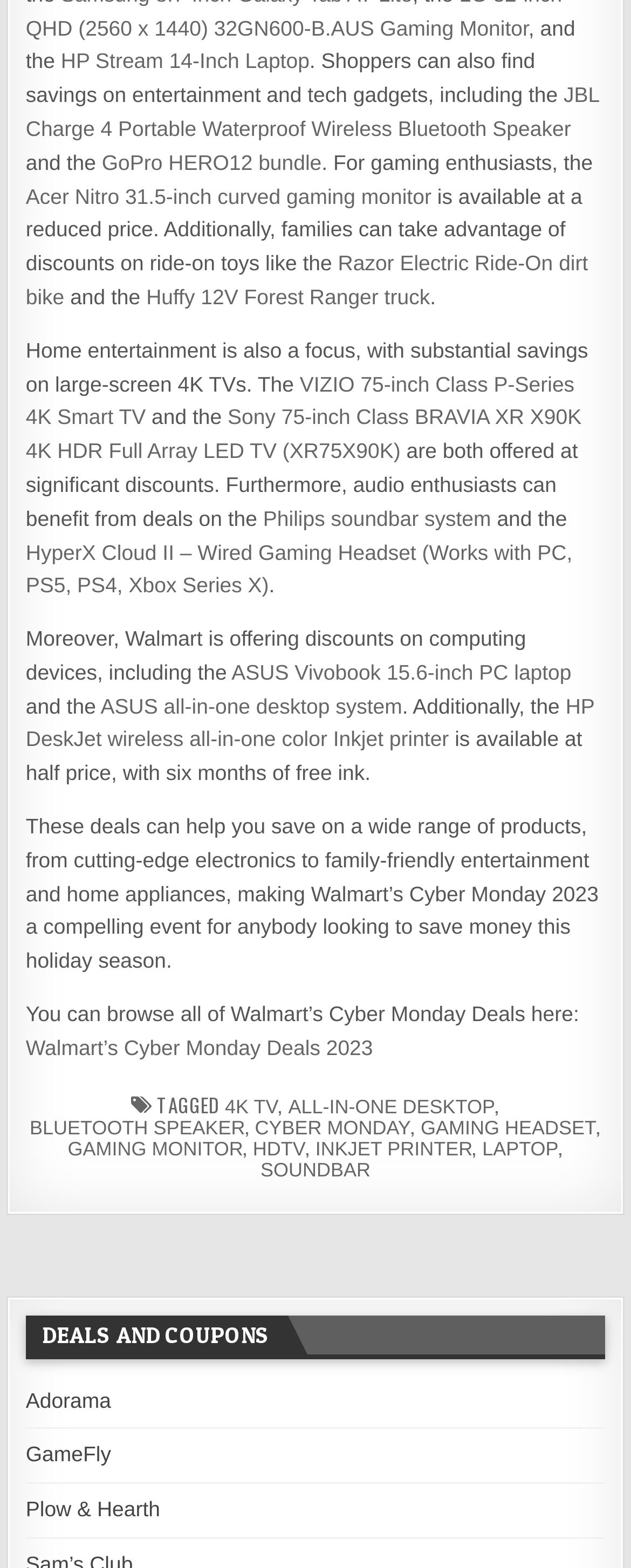Identify the bounding box coordinates for the element you need to click to achieve the following task: "View the ASUS Vivobook 15.6-inch PC laptop". Provide the bounding box coordinates as four float numbers between 0 and 1, in the form [left, top, right, bottom].

[0.367, 0.421, 0.906, 0.436]